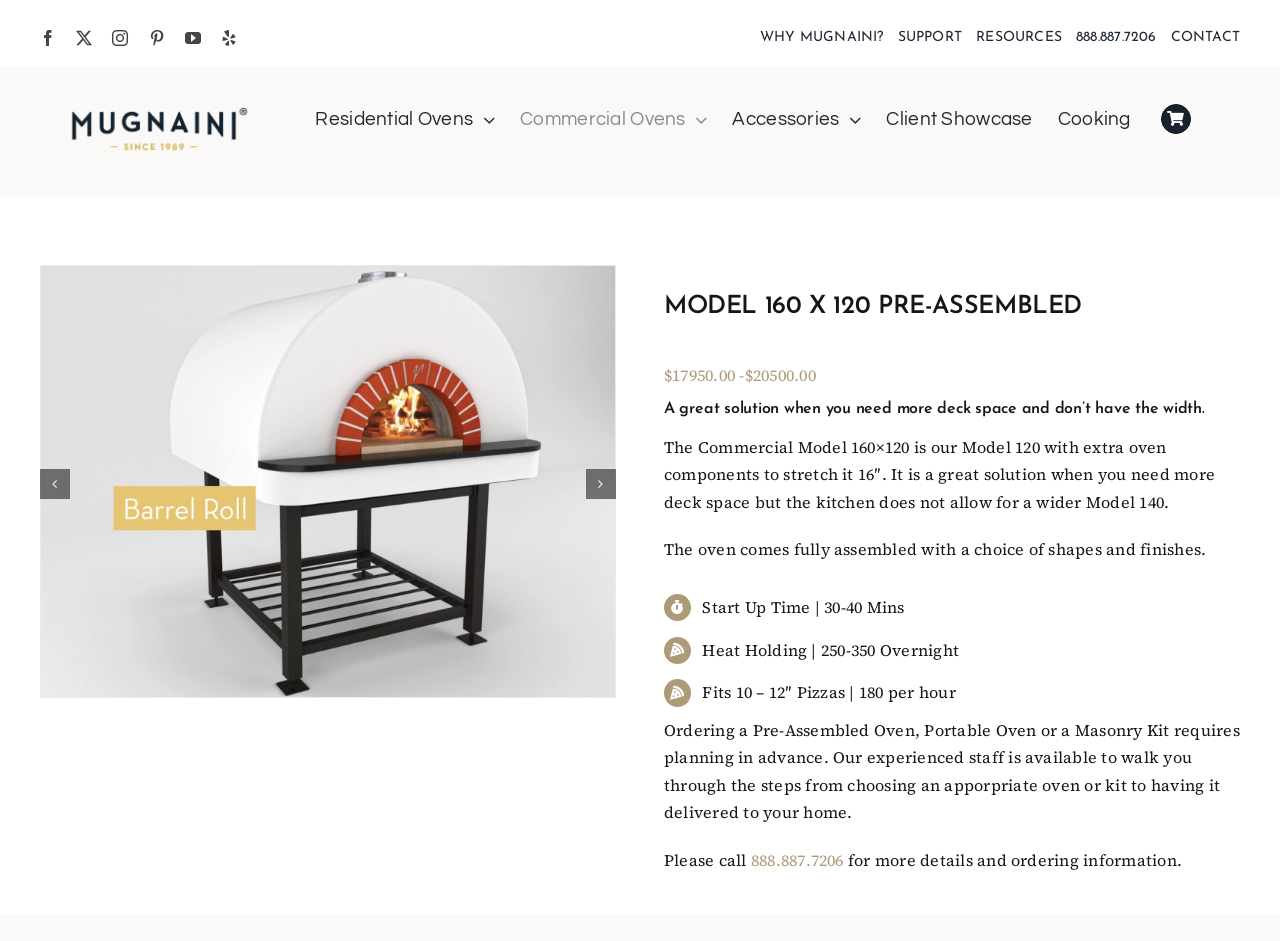Pinpoint the bounding box coordinates of the clickable area needed to execute the instruction: "Call 888.887.7206 for more details". The coordinates should be specified as four float numbers between 0 and 1, i.e., [left, top, right, bottom].

[0.587, 0.902, 0.659, 0.925]